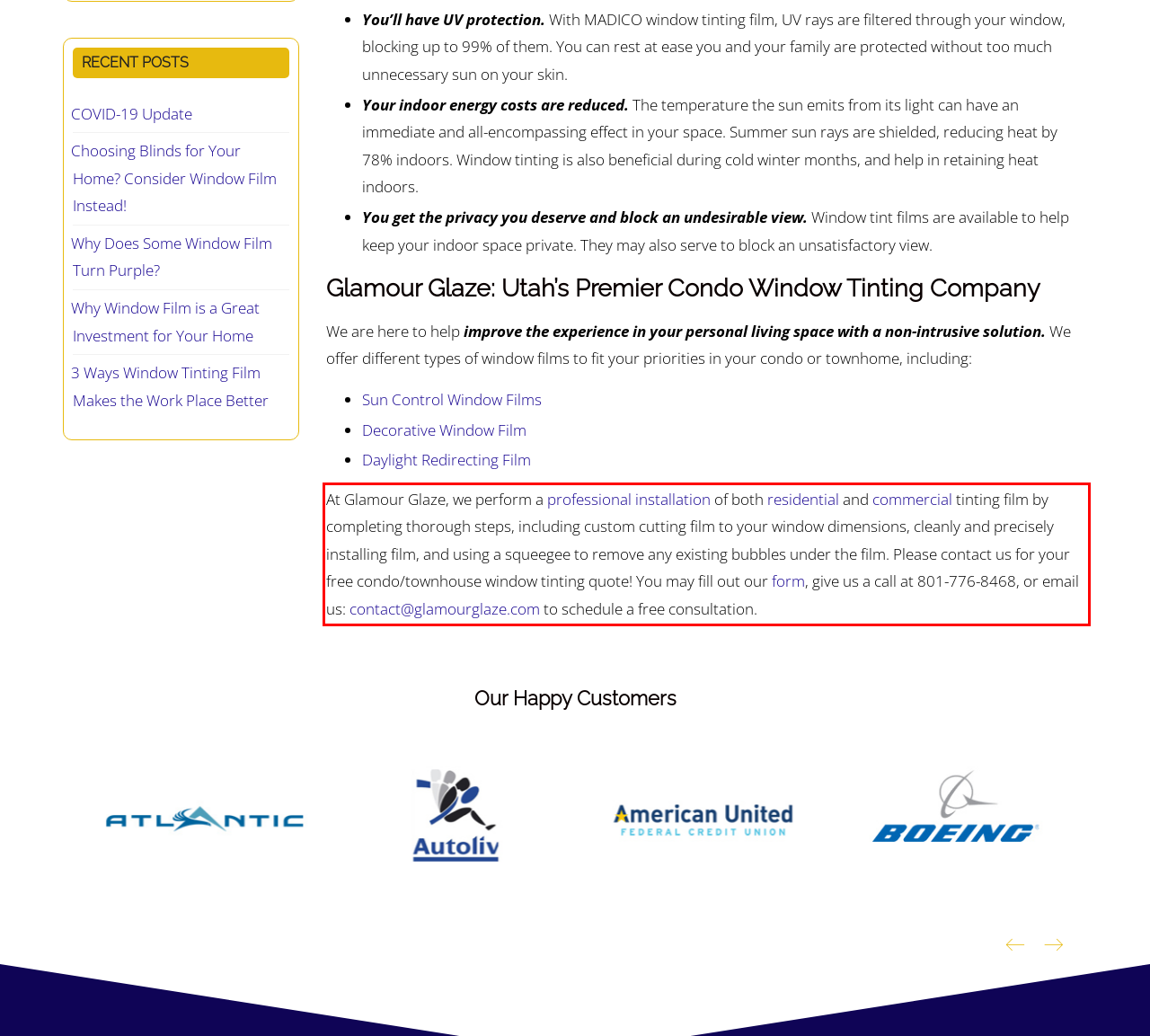Given a webpage screenshot with a red bounding box, perform OCR to read and deliver the text enclosed by the red bounding box.

At Glamour Glaze, we perform a professional installation of both residential and commercial tinting film by completing thorough steps, including custom cutting film to your window dimensions, cleanly and precisely installing film, and using a squeegee to remove any existing bubbles under the film. Please contact us for your free condo/townhouse window tinting quote! You may fill out our form, give us a call at 801-776-8468, or email us: contact@glamourglaze.com to schedule a free consultation.